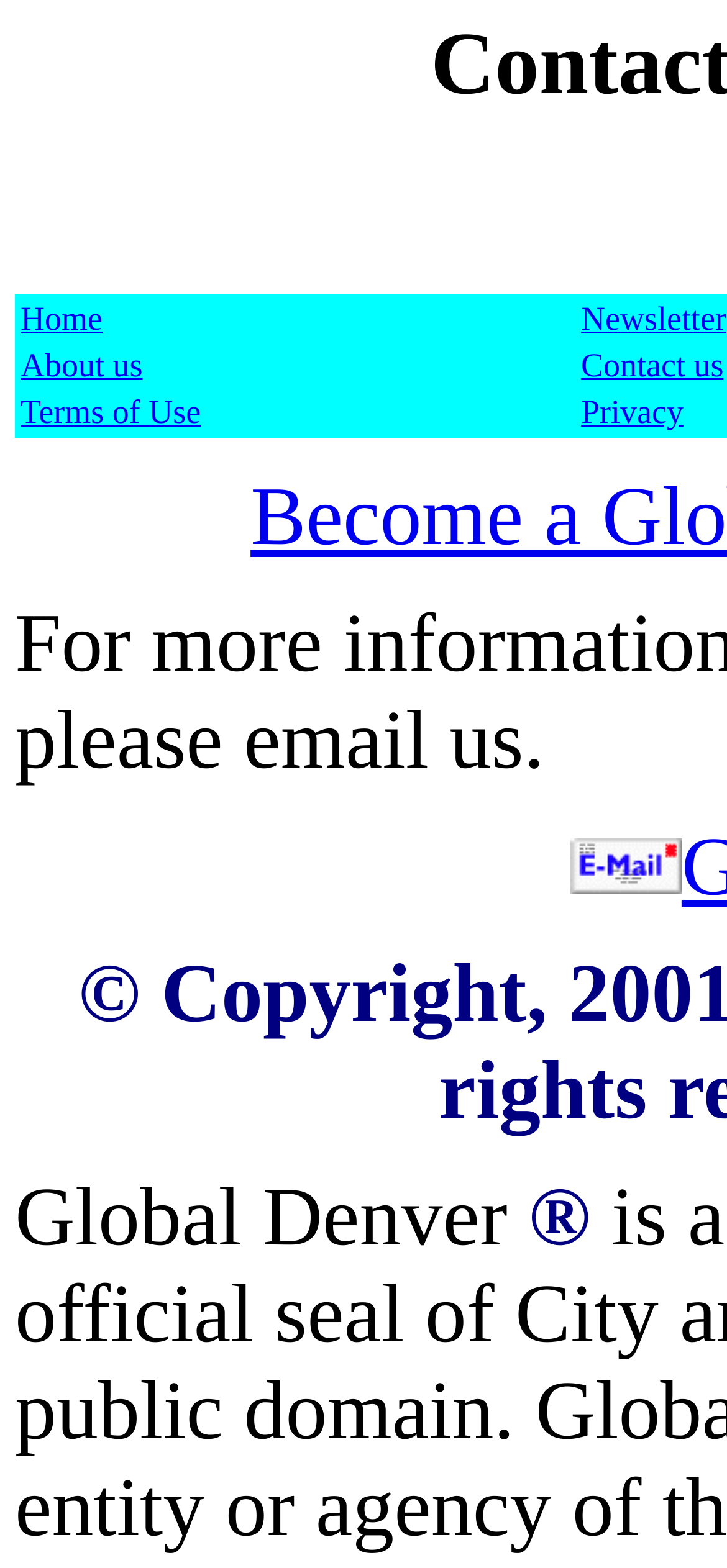Reply to the question below using a single word or brief phrase:
What is the purpose of the image?

Email